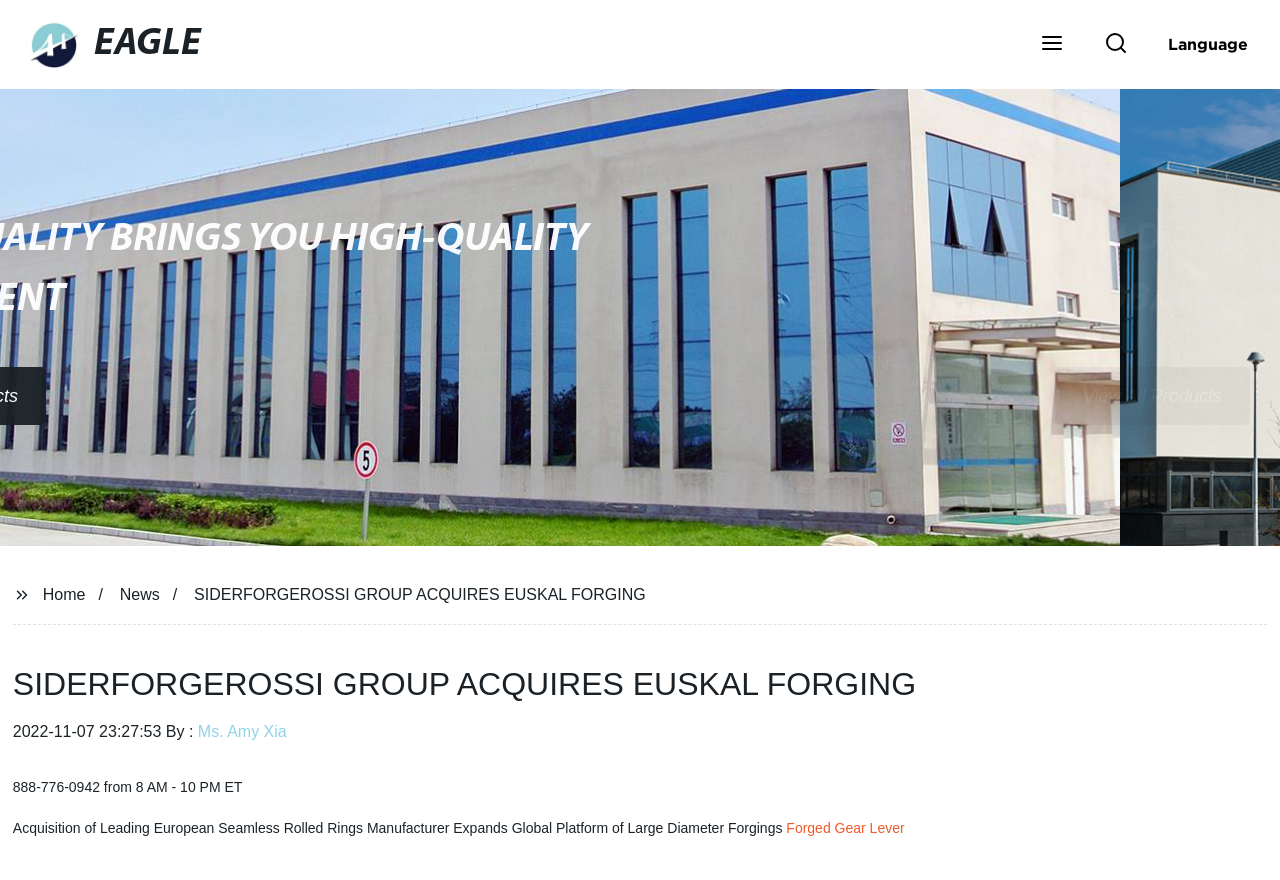Please answer the following question using a single word or phrase: 
What is the link related to Forged Gear Lever?

Forged Gear Lever